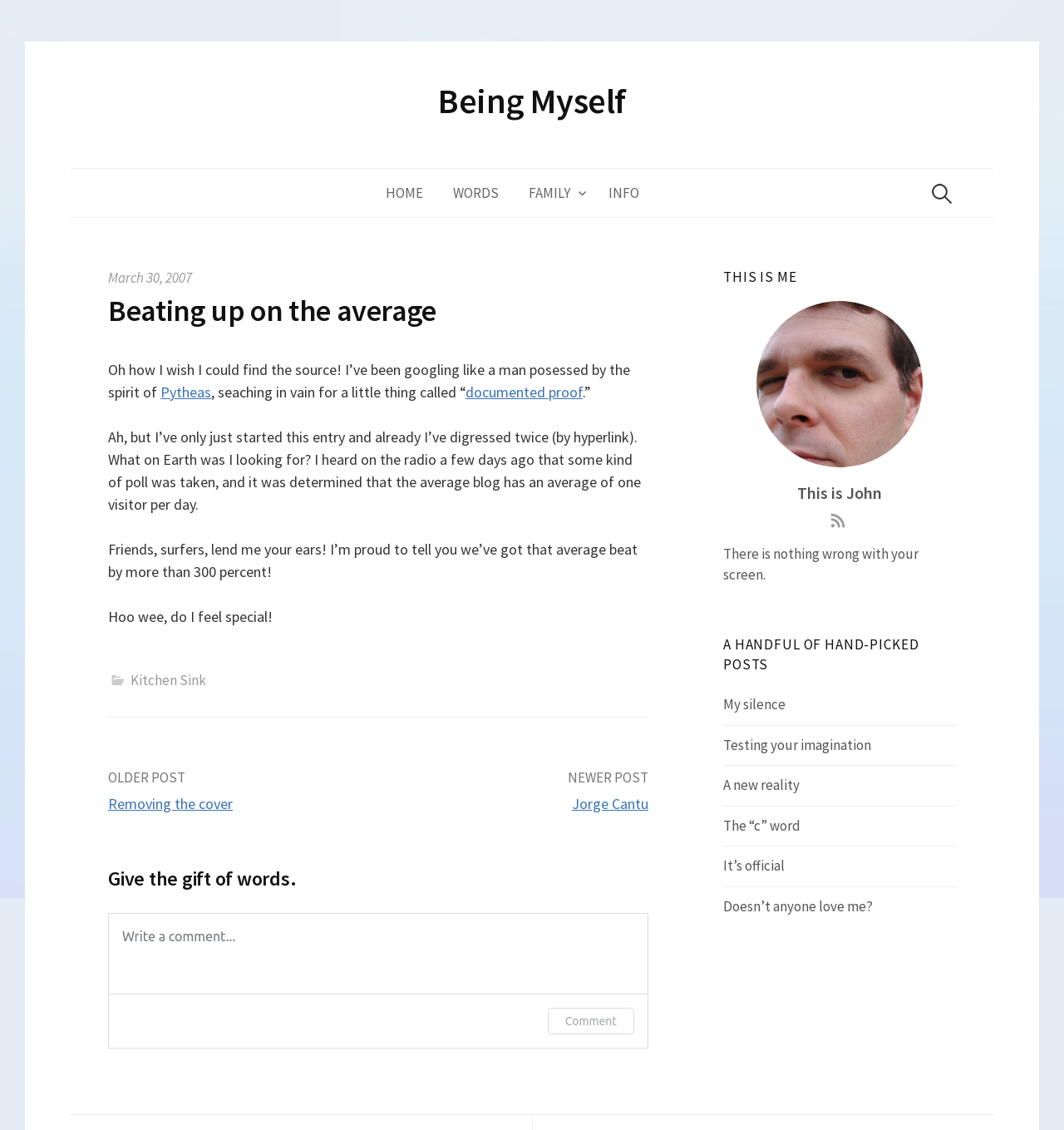Using the description: "Doesn’t anyone love me?", determine the UI element's bounding box coordinates. Ensure the coordinates are in the format of four float numbers between 0 and 1, i.e., [left, top, right, bottom].

[0.68, 0.794, 0.82, 0.81]